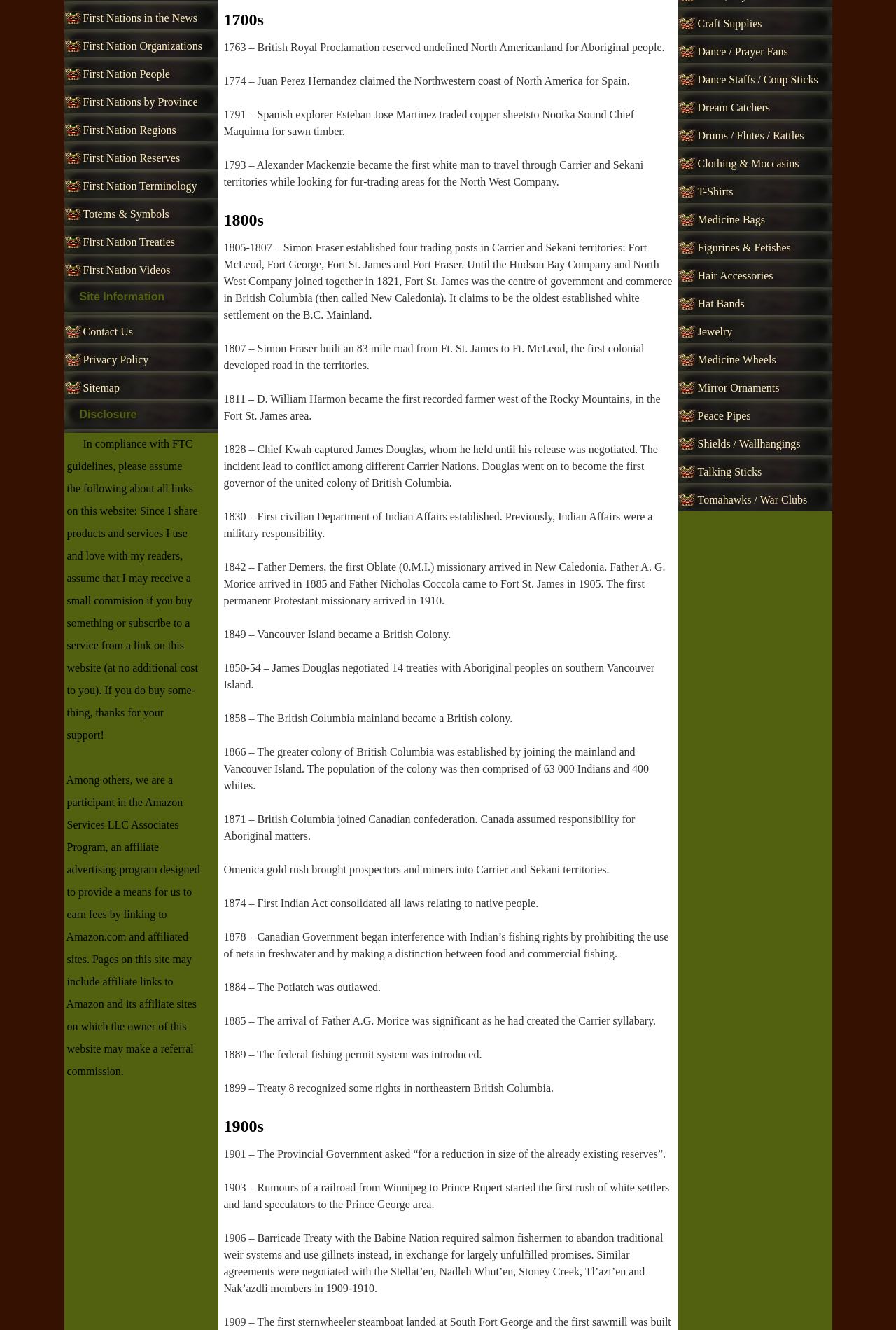Using the provided element description: "Hair Accessories", determine the bounding box coordinates of the corresponding UI element in the screenshot.

[0.779, 0.203, 0.863, 0.212]